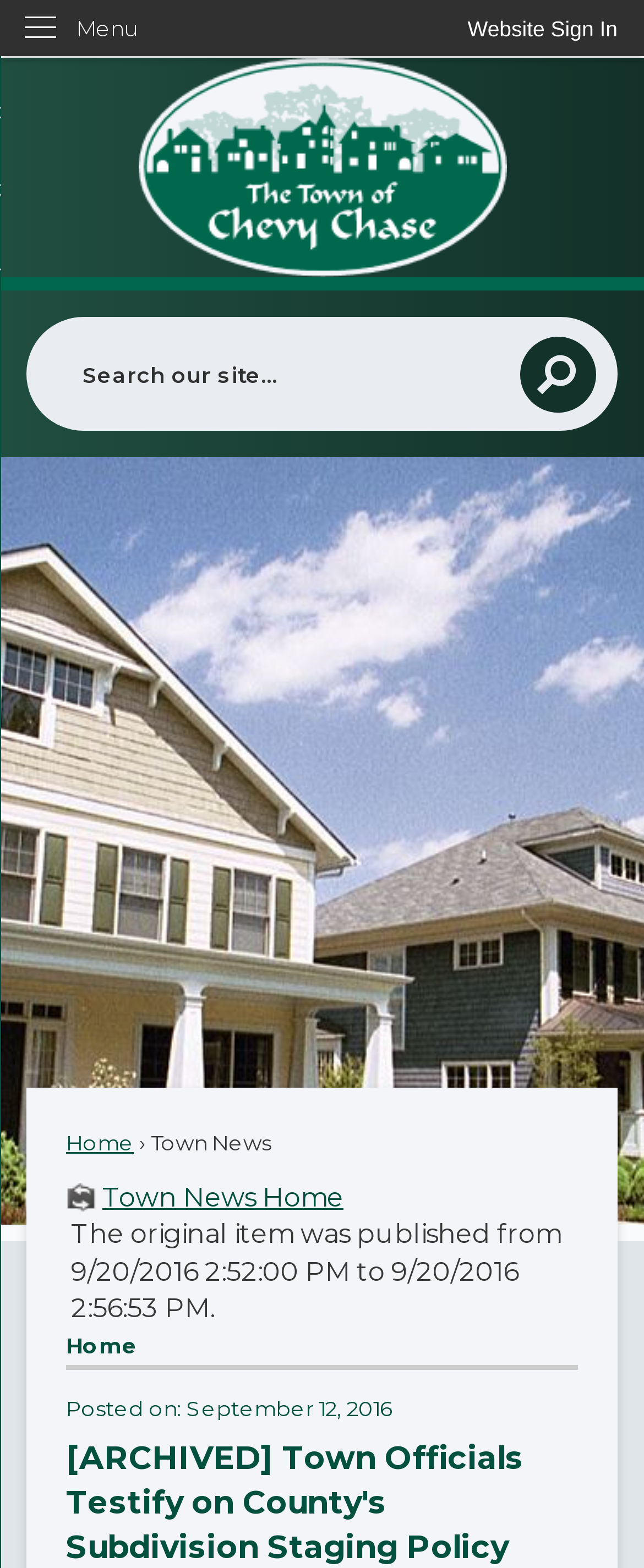What is the name of the town?
Respond with a short answer, either a single word or a phrase, based on the image.

Chevy Chase